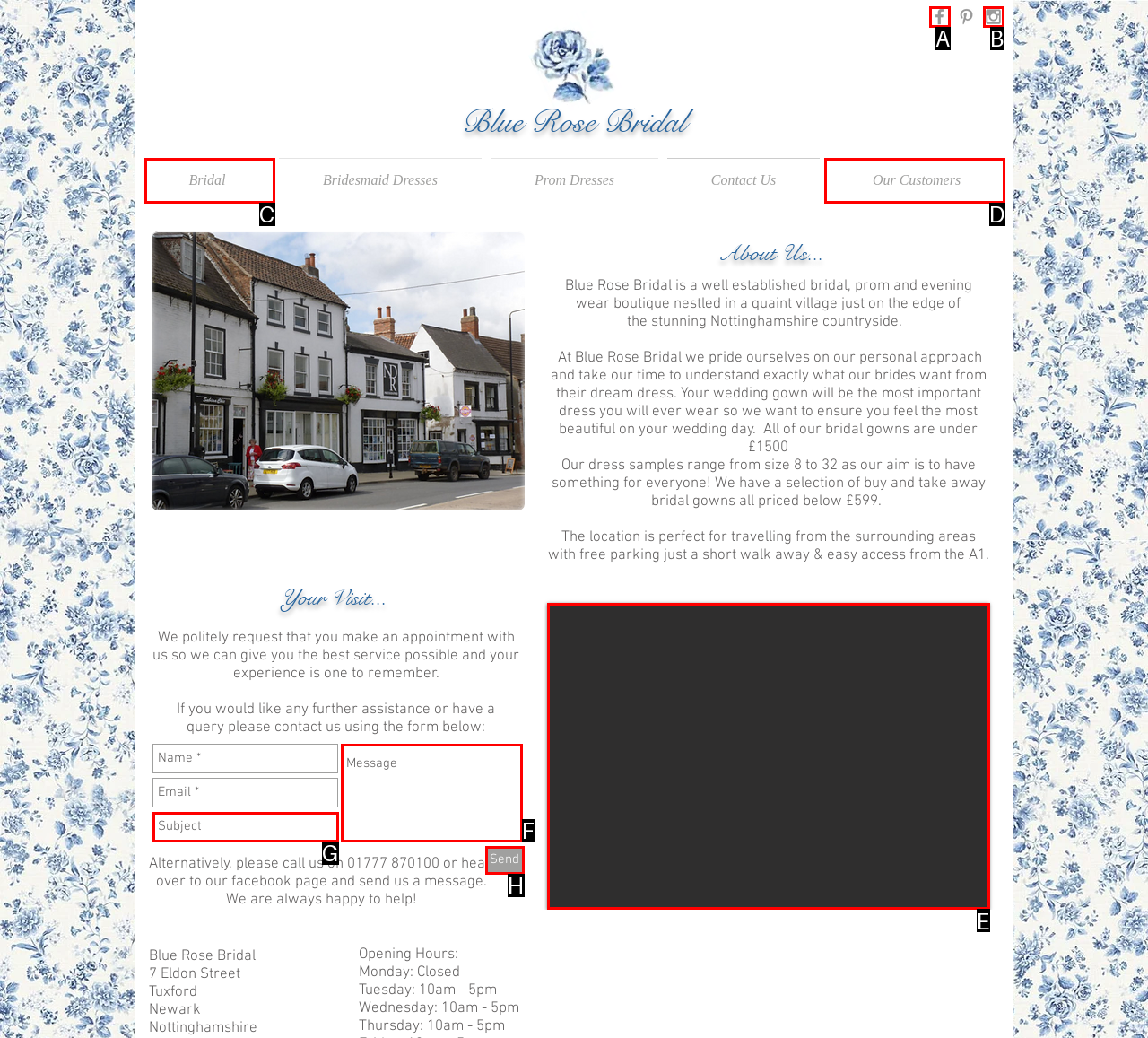Identify the HTML element to select in order to accomplish the following task: View the Google Maps
Reply with the letter of the chosen option from the given choices directly.

E